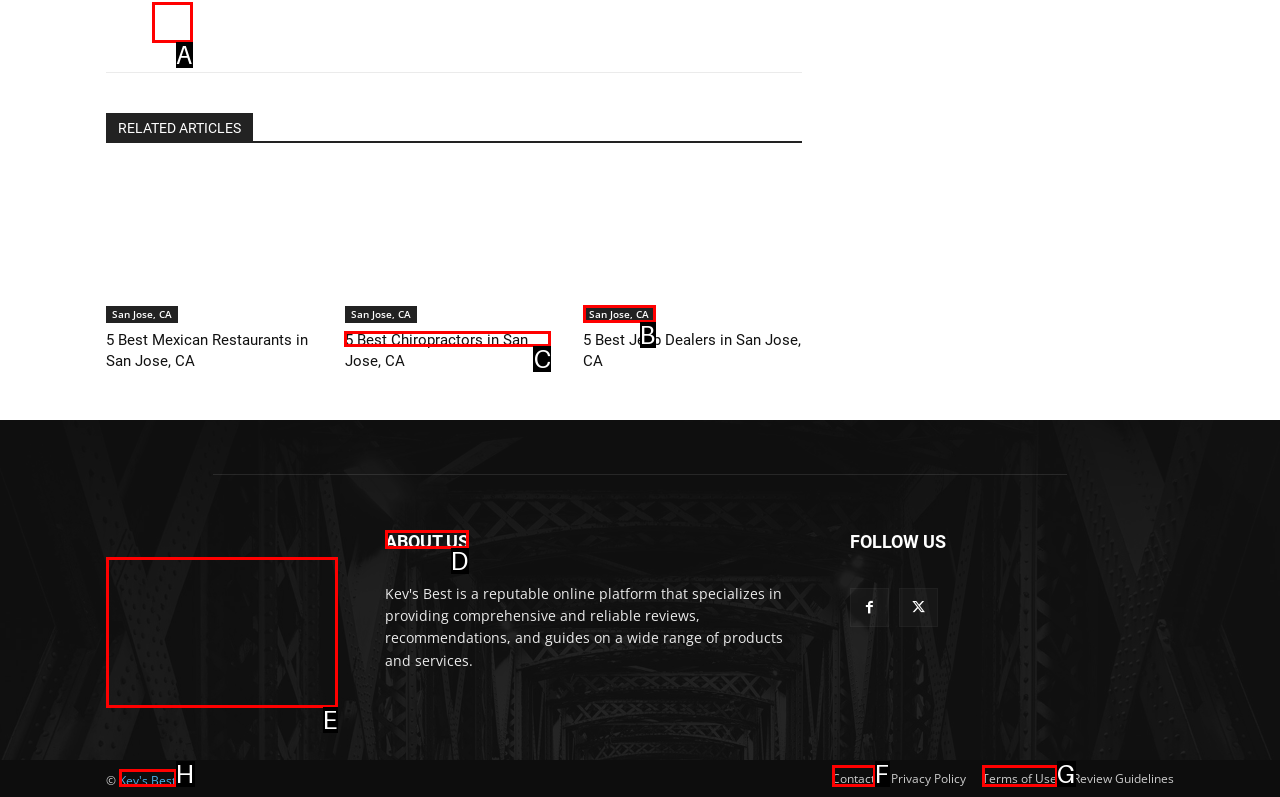Identify the HTML element I need to click to complete this task: Visit the ABOUT US page Provide the option's letter from the available choices.

D